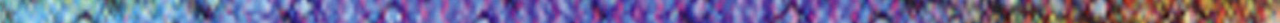What is the nature of the design? Refer to the image and provide a one-word or short phrase answer.

Abstract